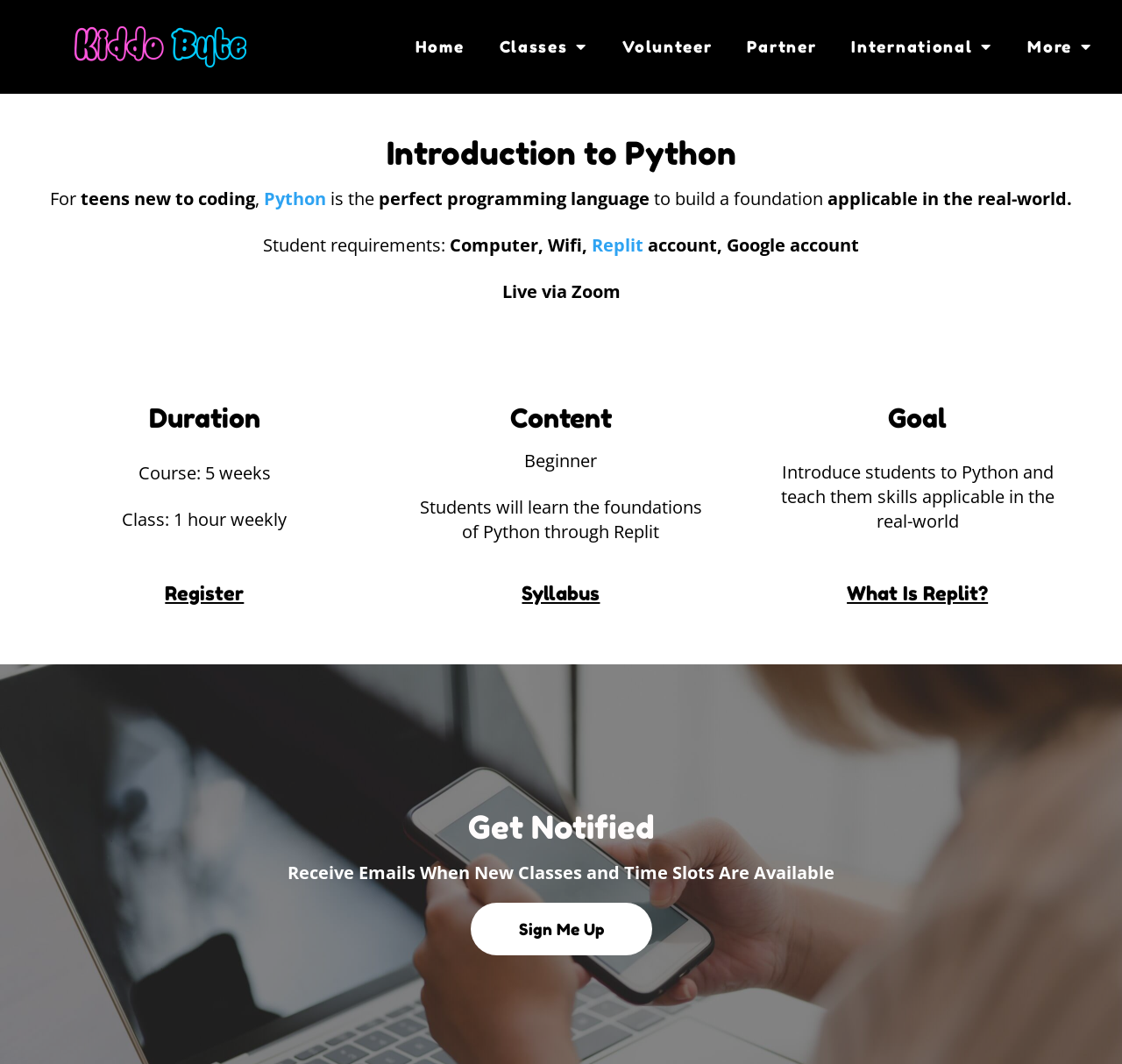Provide the bounding box coordinates of the area you need to click to execute the following instruction: "Click on the 'Register' button".

[0.147, 0.547, 0.217, 0.568]